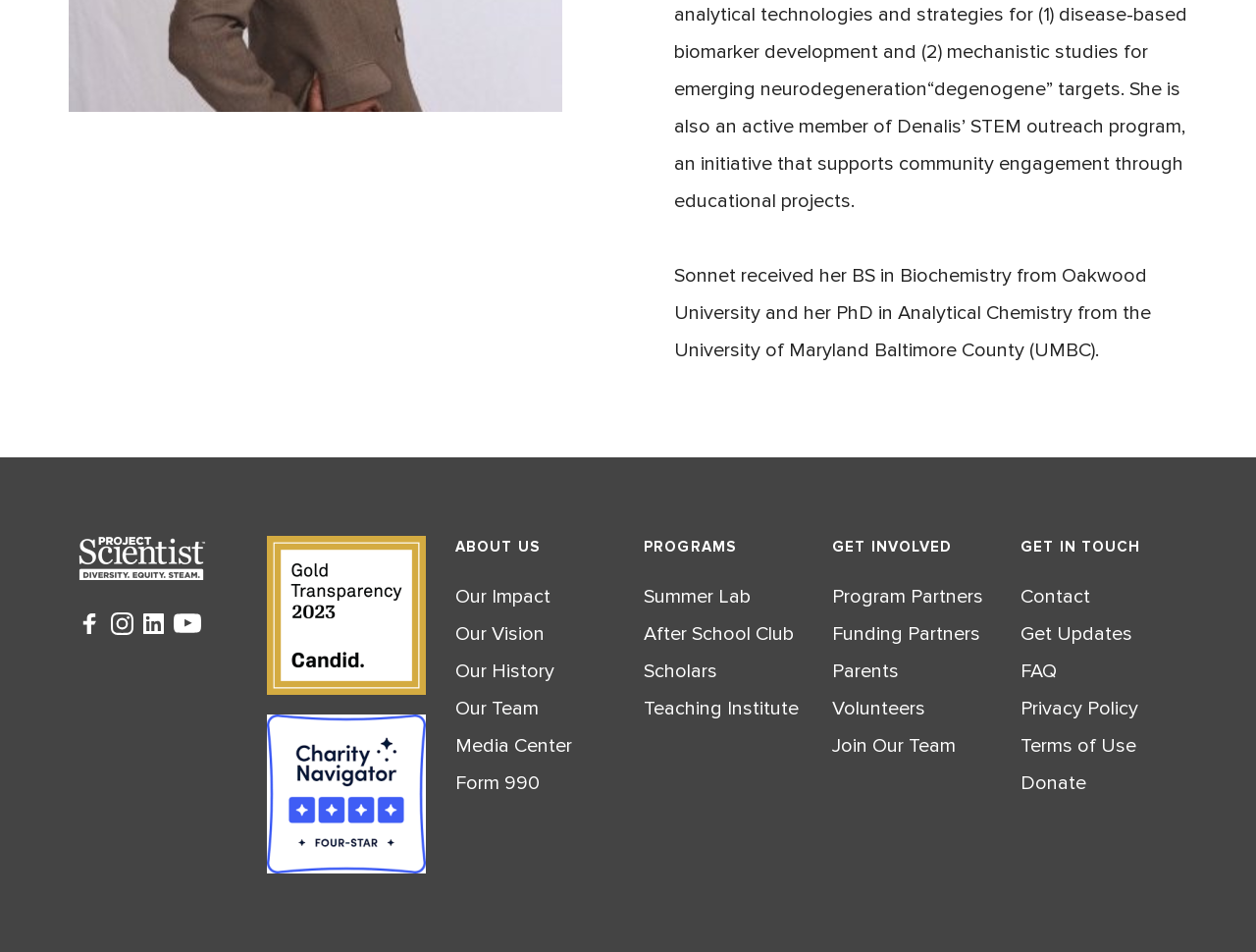Provide the bounding box coordinates for the UI element that is described by this text: "After School Club". The coordinates should be in the form of four float numbers between 0 and 1: [left, top, right, bottom].

[0.513, 0.653, 0.632, 0.678]